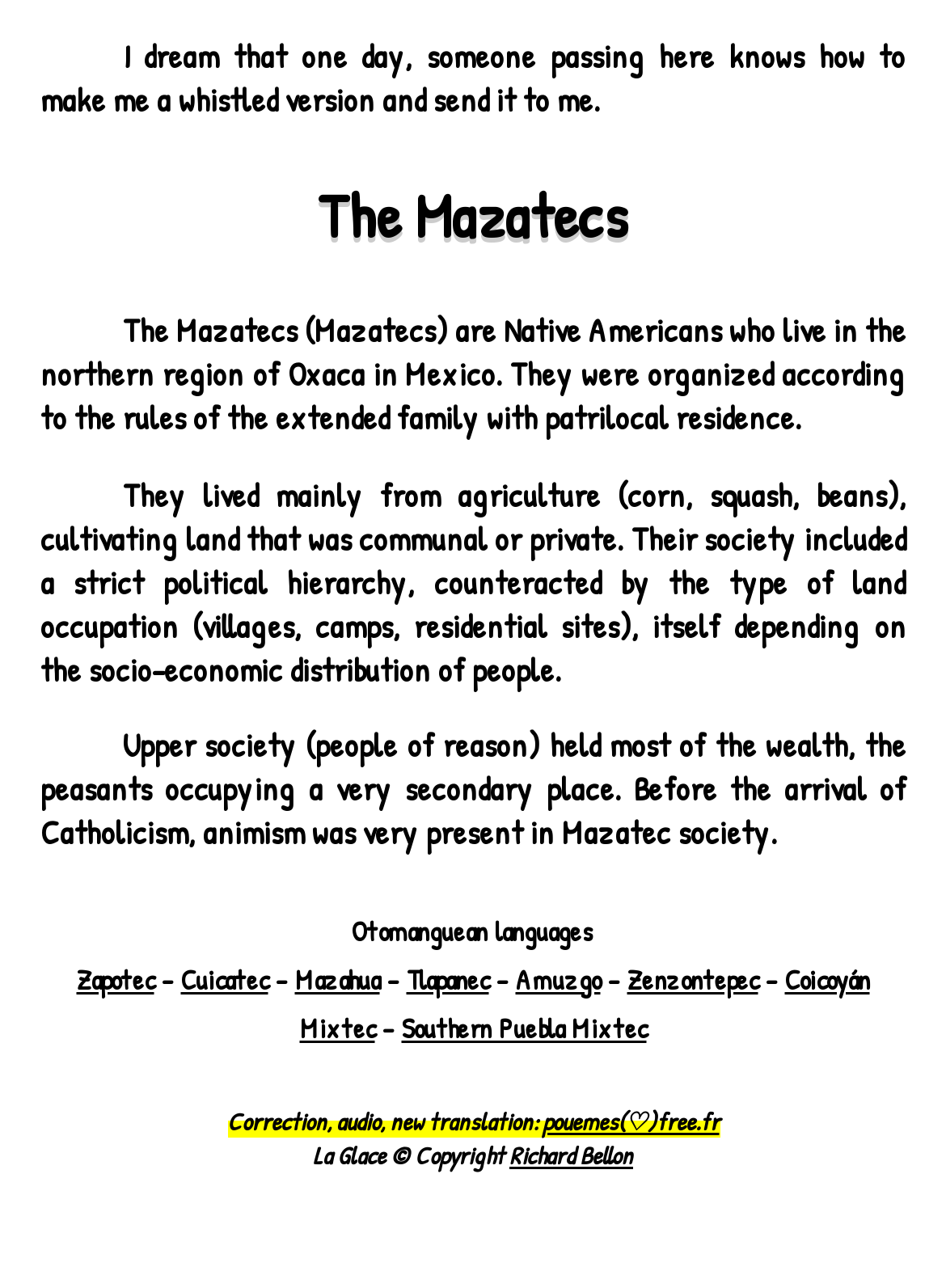Kindly determine the bounding box coordinates for the area that needs to be clicked to execute this instruction: "Click on the link to learn about Zapotec".

[0.081, 0.746, 0.163, 0.776]